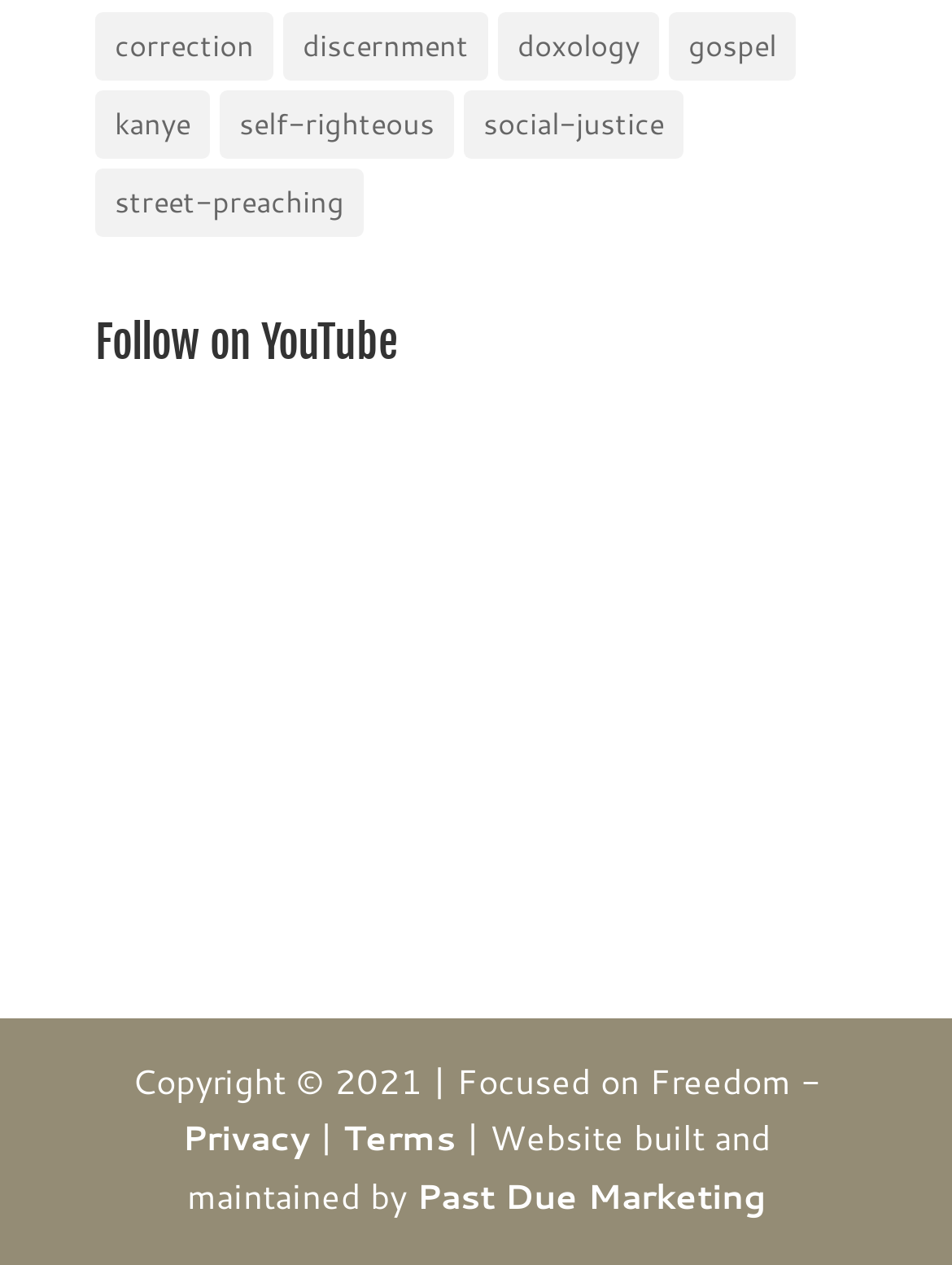Provide the bounding box coordinates of the HTML element this sentence describes: "parent_node: Follow on YouTube". The bounding box coordinates consist of four float numbers between 0 and 1, i.e., [left, top, right, bottom].

[0.1, 0.663, 0.613, 0.702]